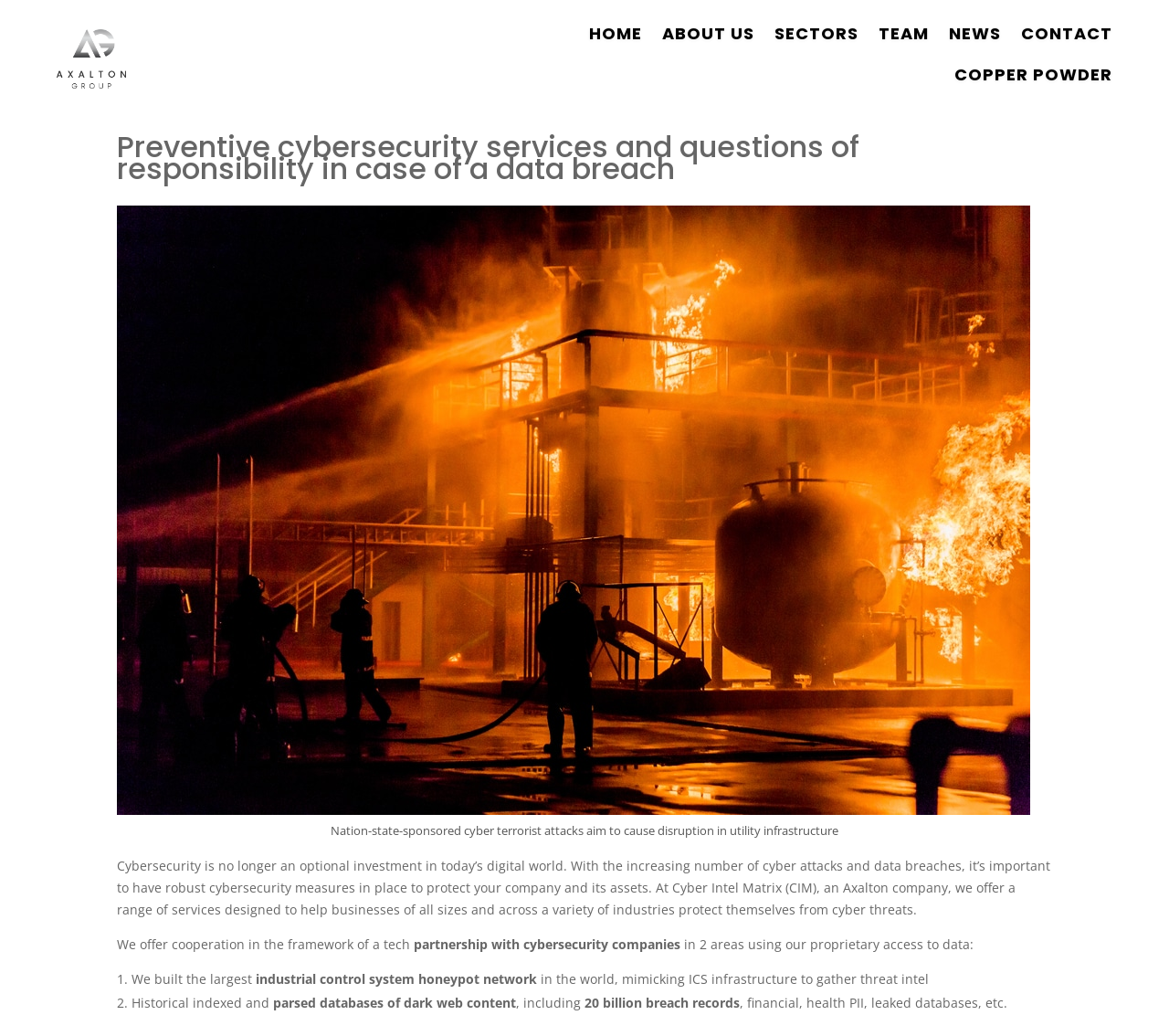Provide a short answer to the following question with just one word or phrase: How many breach records are mentioned in the webpage?

20 billion